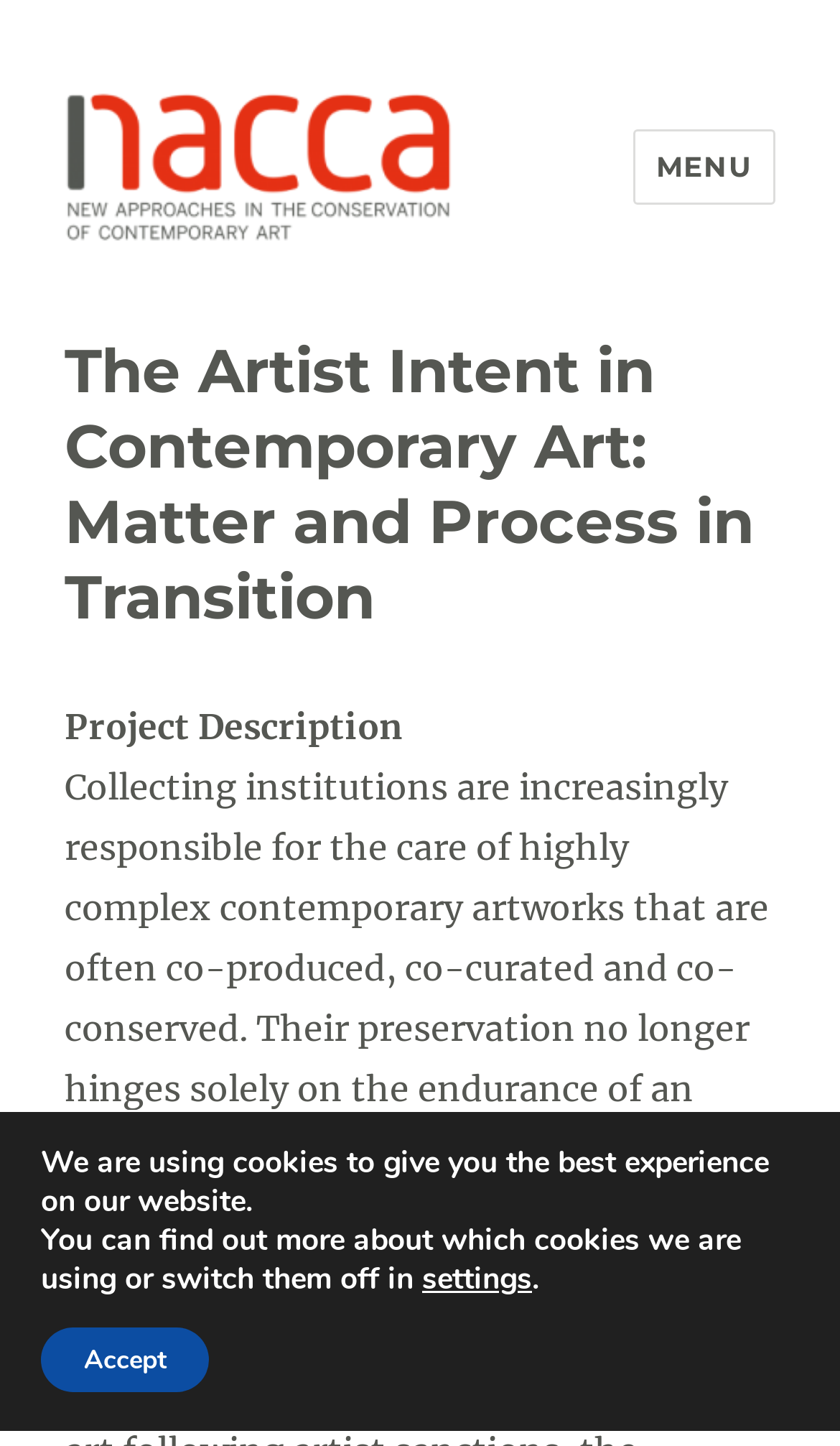Refer to the image and provide an in-depth answer to the question:
What is the logo of the website?

The logo of the website is 'NACCA' which is an image element located at the top left corner of the webpage, with a bounding box of [0.077, 0.063, 0.538, 0.168].